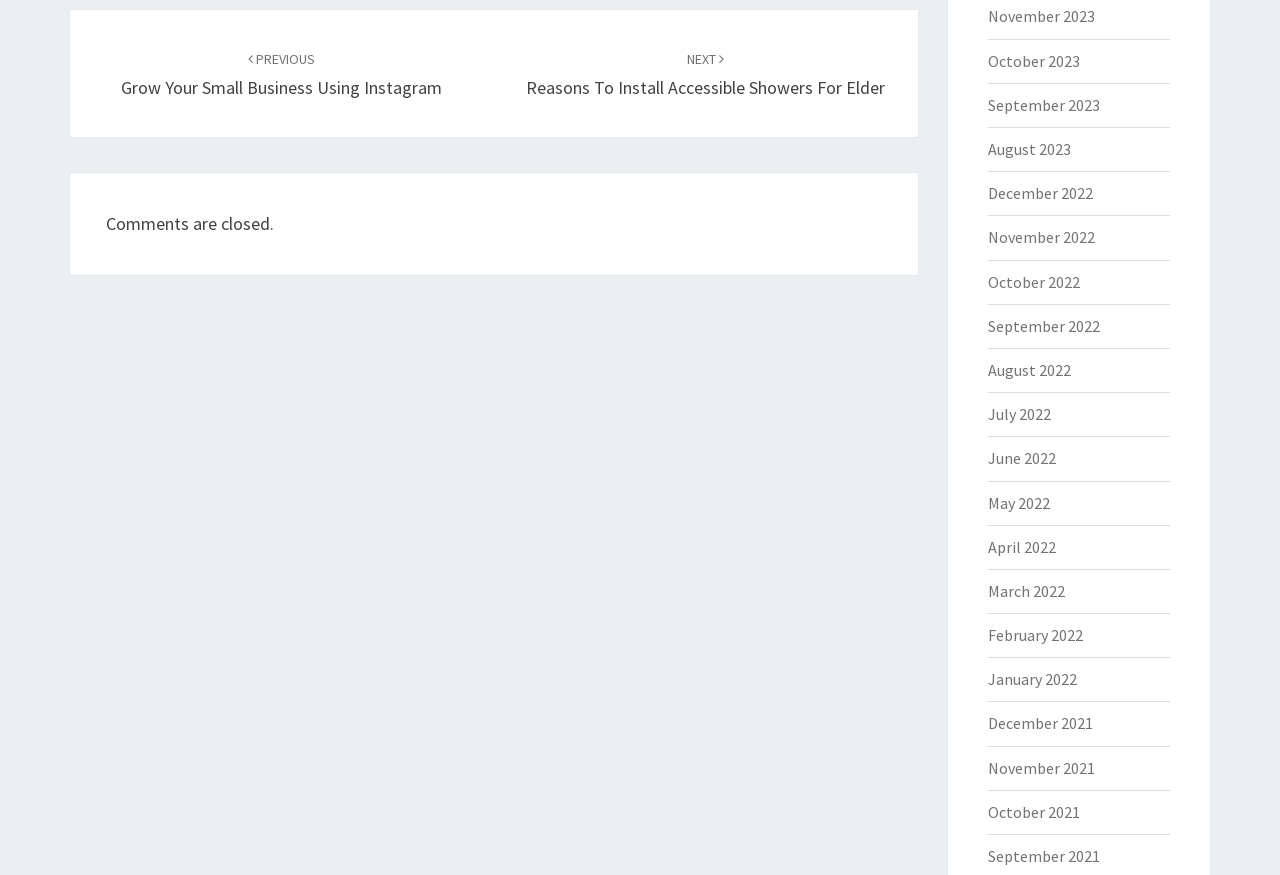What is the previous post about?
Please answer the question with as much detail and depth as you can.

I found the link with the text 'PREVIOUS Grow Your Small Business Using Instagram' which suggests that the previous post is about growing a small business using Instagram.